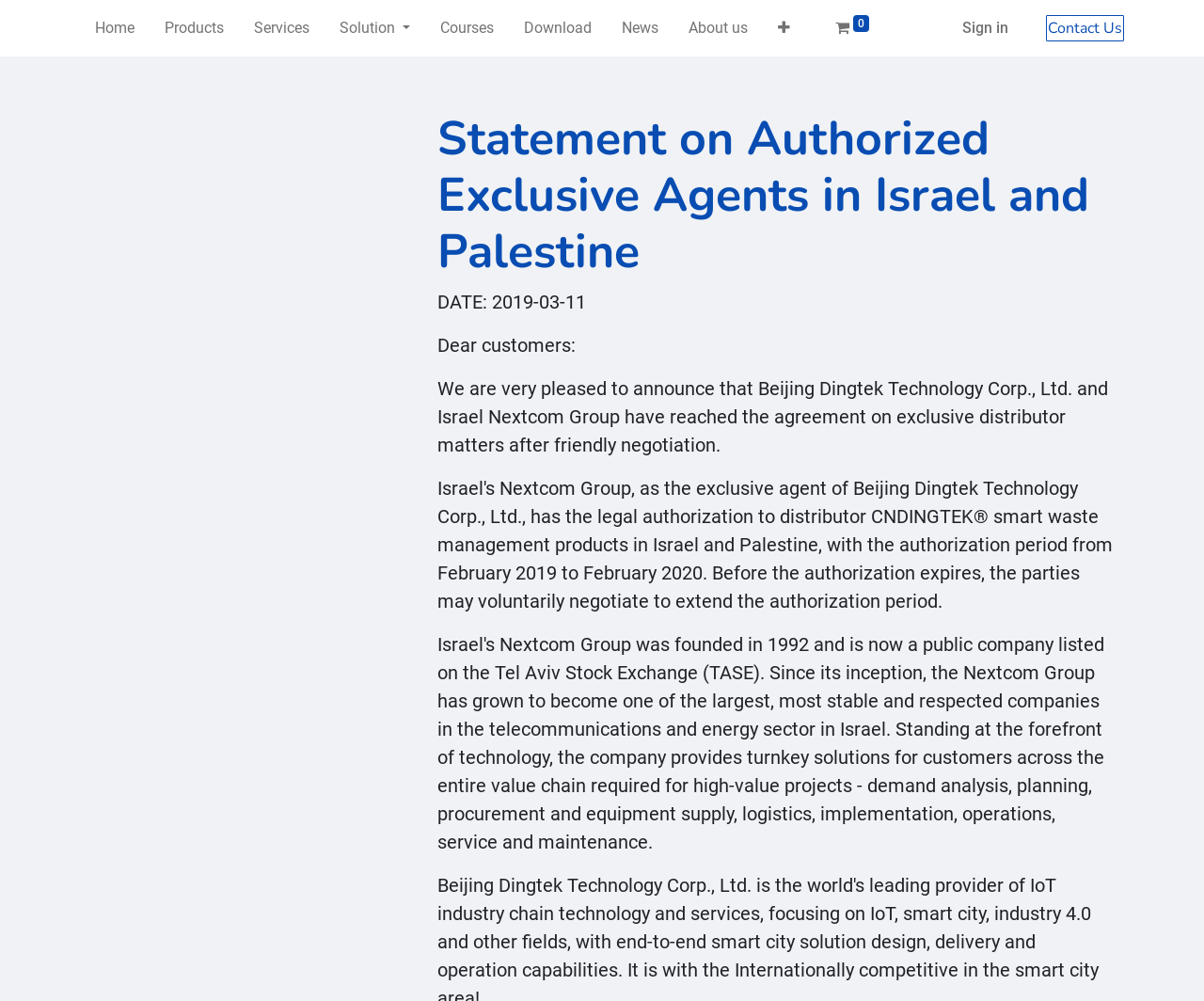Determine the bounding box coordinates of the clickable region to carry out the instruction: "Click on Home".

[0.066, 0.009, 0.124, 0.047]